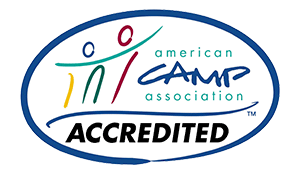From the details in the image, provide a thorough response to the question: What is written beneath the figures?

The words 'american camp association' are inscribed in a straightforward font beneath the two stylized figures, emphasizing its authoritative recognition within the camping community.